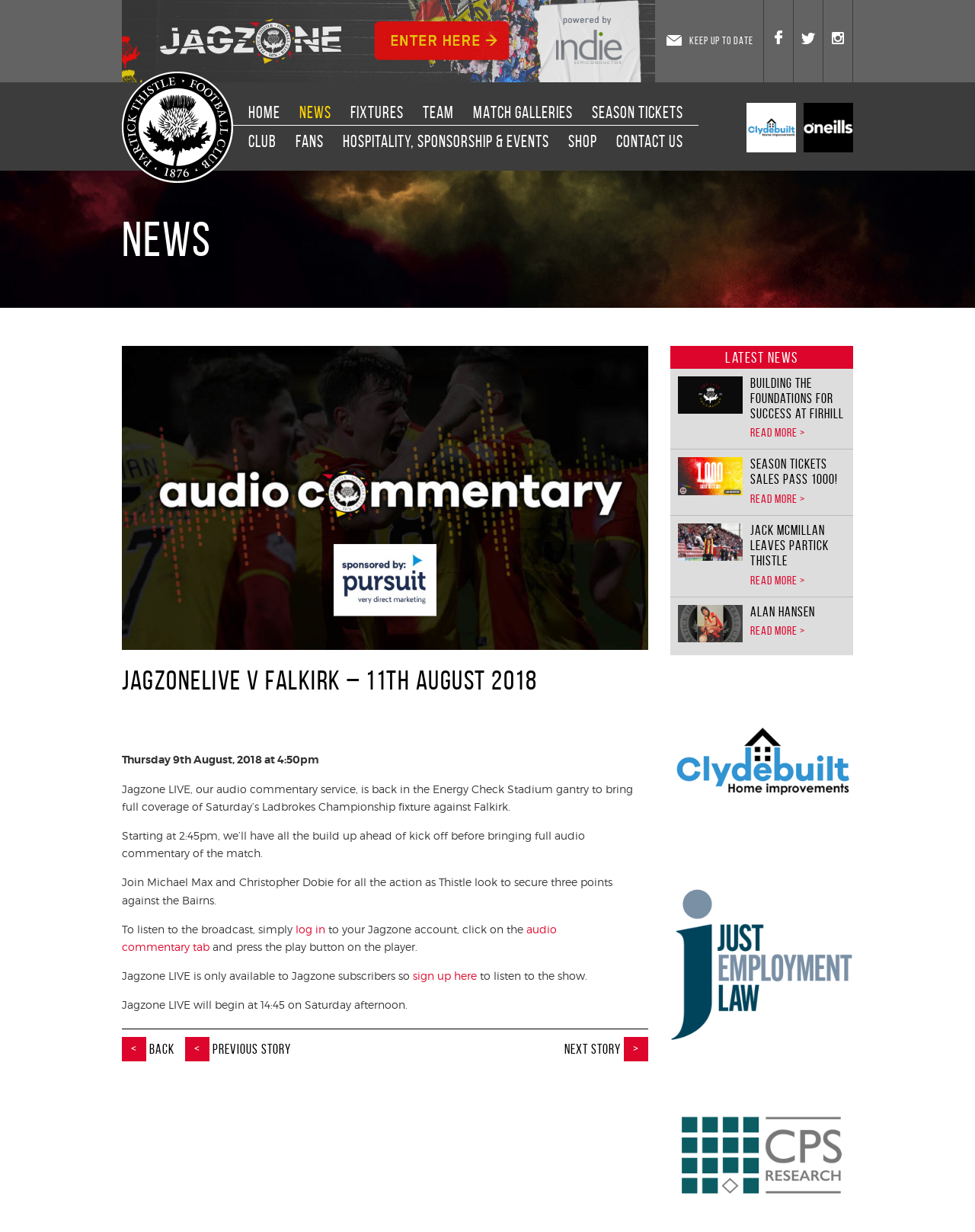From the screenshot, find the bounding box of the UI element matching this description: "Keep up to Date". Supply the bounding box coordinates in the form [left, top, right, bottom], each a float between 0 and 1.

[0.673, 0.0, 0.784, 0.067]